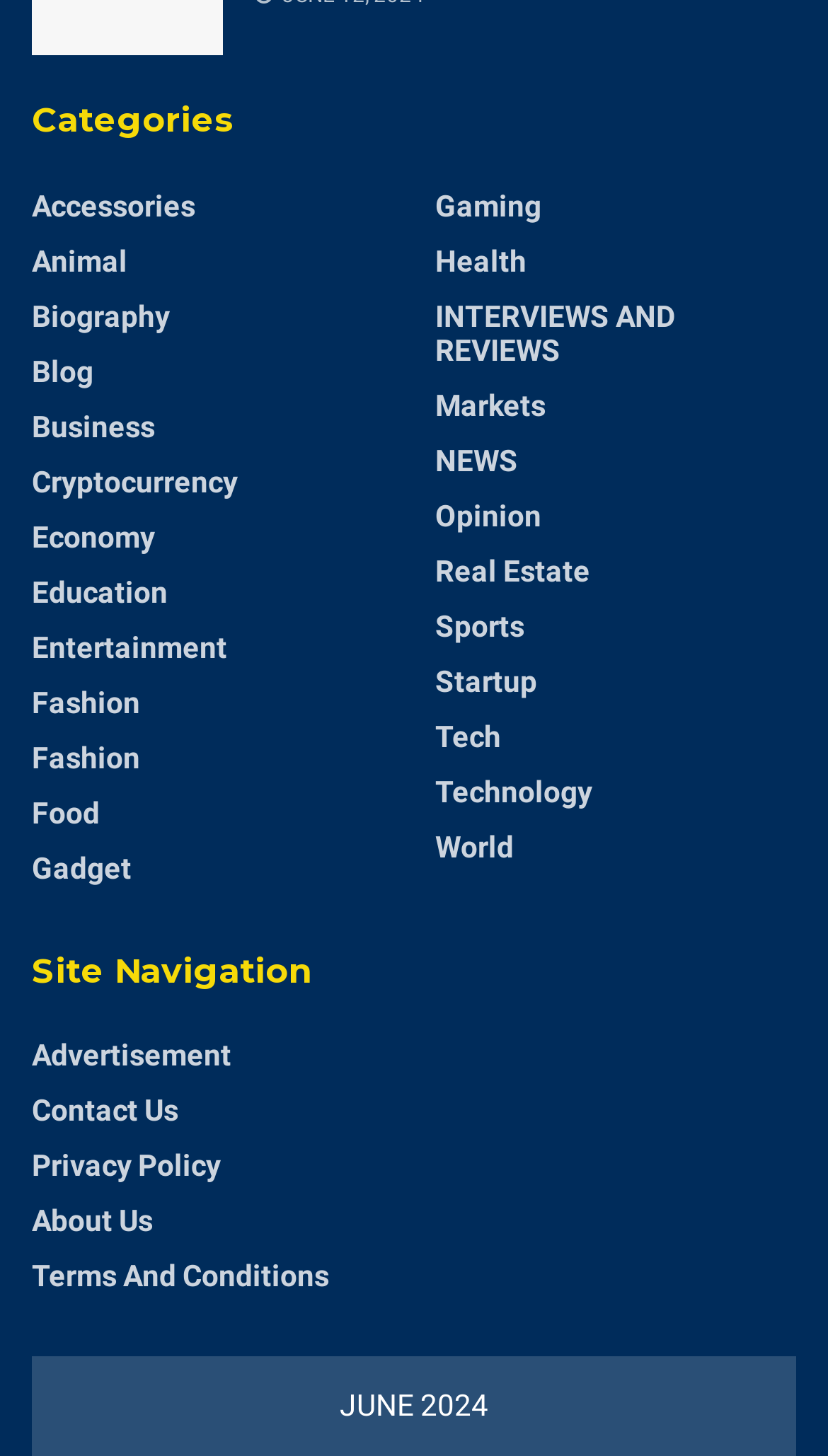How many categories are available? From the image, respond with a single word or brief phrase.

24